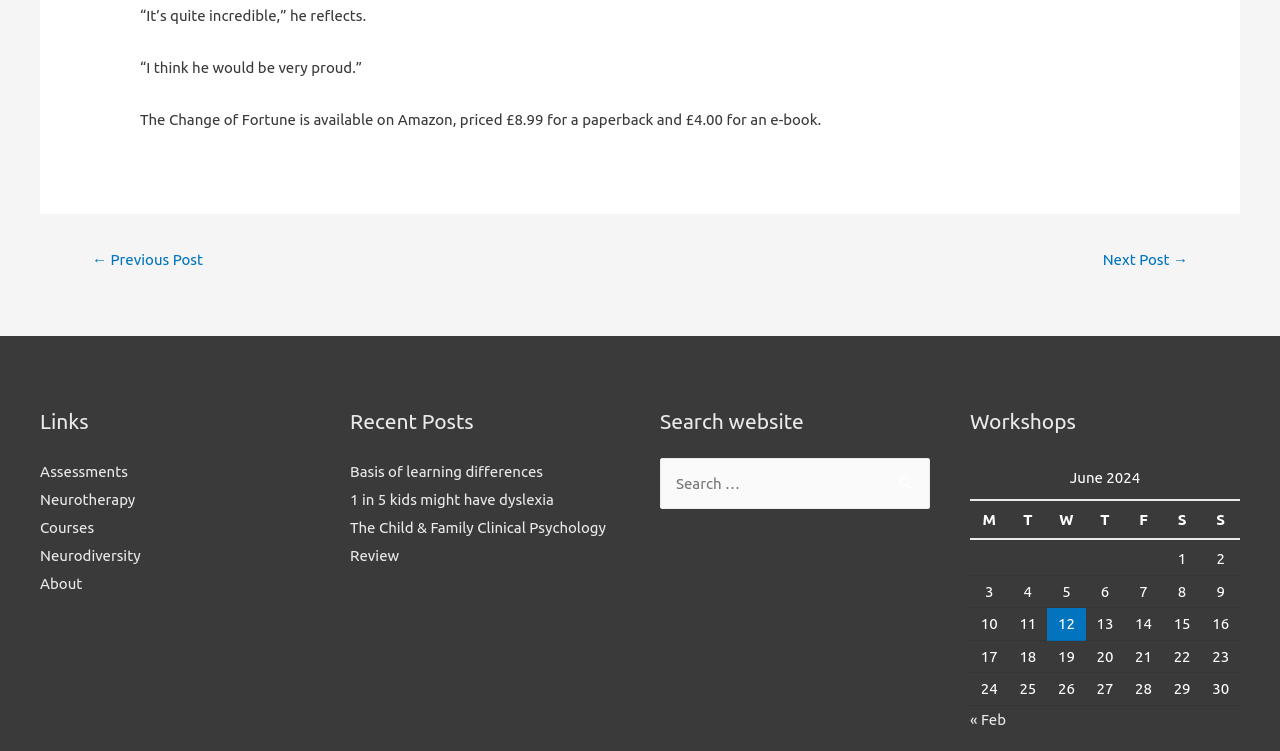Utilize the details in the image to give a detailed response to the question: What is the name of the section that lists recent posts?

The answer can be found by looking at the headings on the webpage. The section that lists recent posts is labeled as 'Recent Posts' and is located below the 'Links' section.